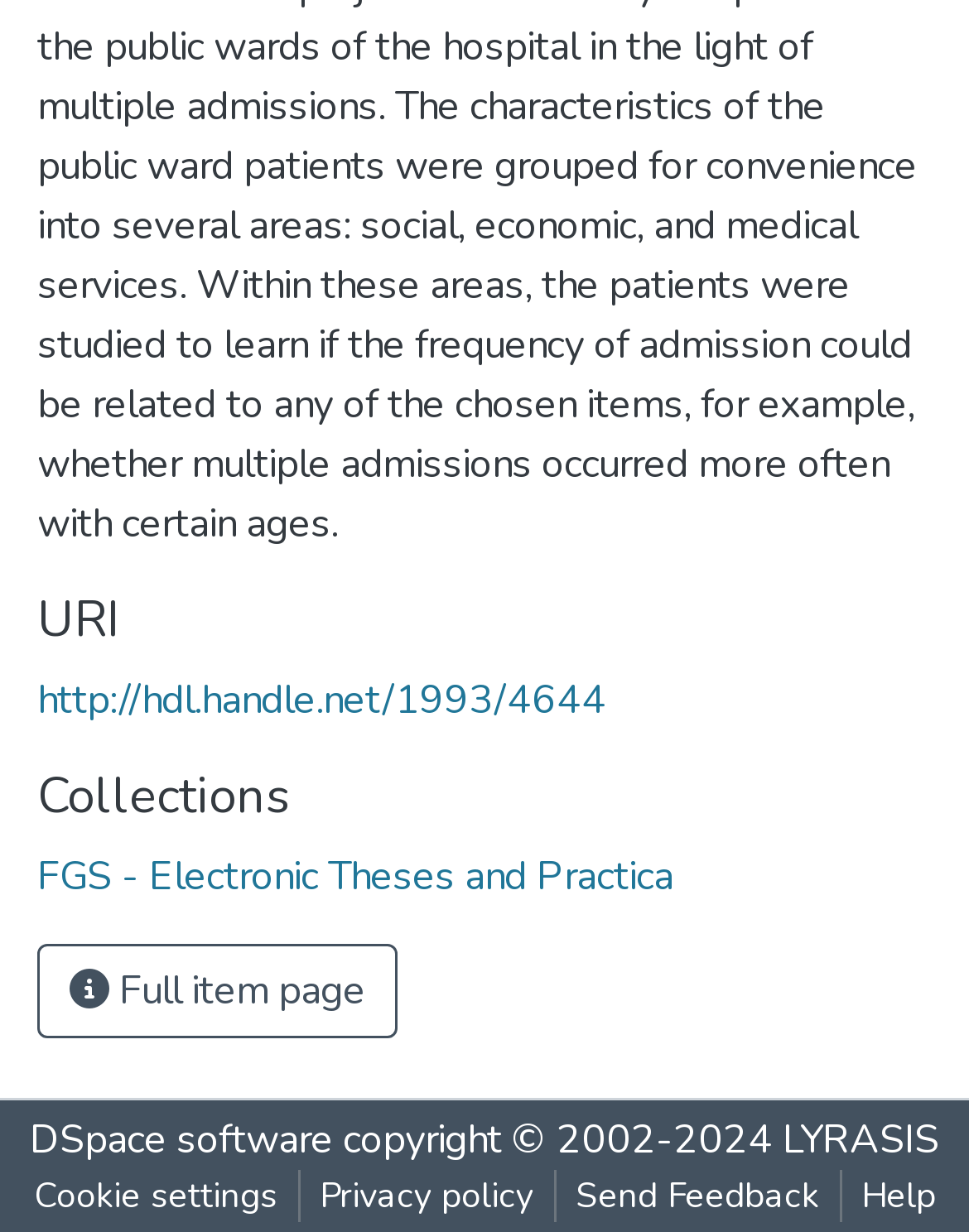Please find the bounding box coordinates of the element that you should click to achieve the following instruction: "Send feedback". The coordinates should be presented as four float numbers between 0 and 1: [left, top, right, bottom].

[0.573, 0.951, 0.865, 0.993]